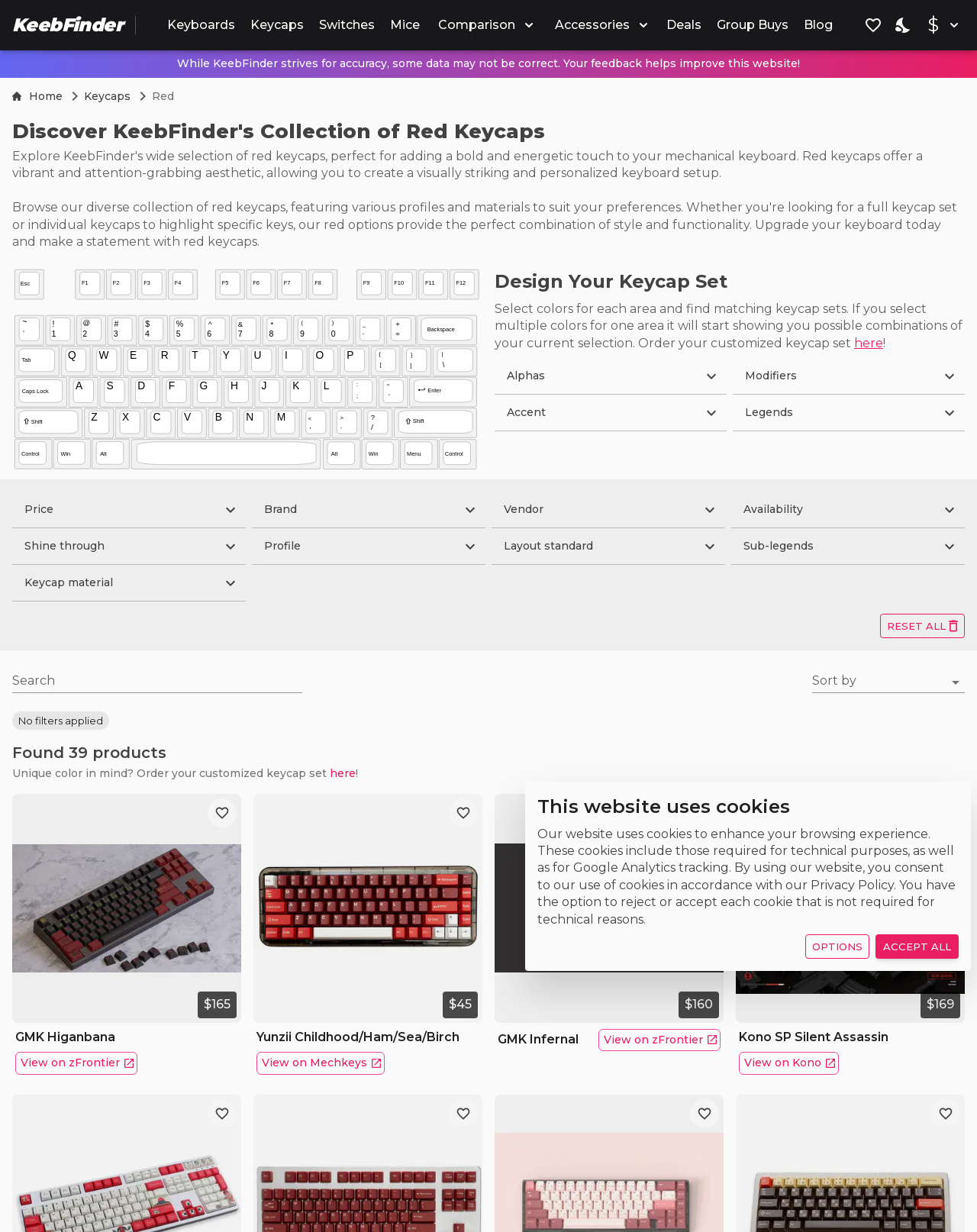Locate the bounding box coordinates of the area to click to fulfill this instruction: "Visit the home page". The bounding box should be presented as four float numbers between 0 and 1, in the order [left, top, right, bottom].

None